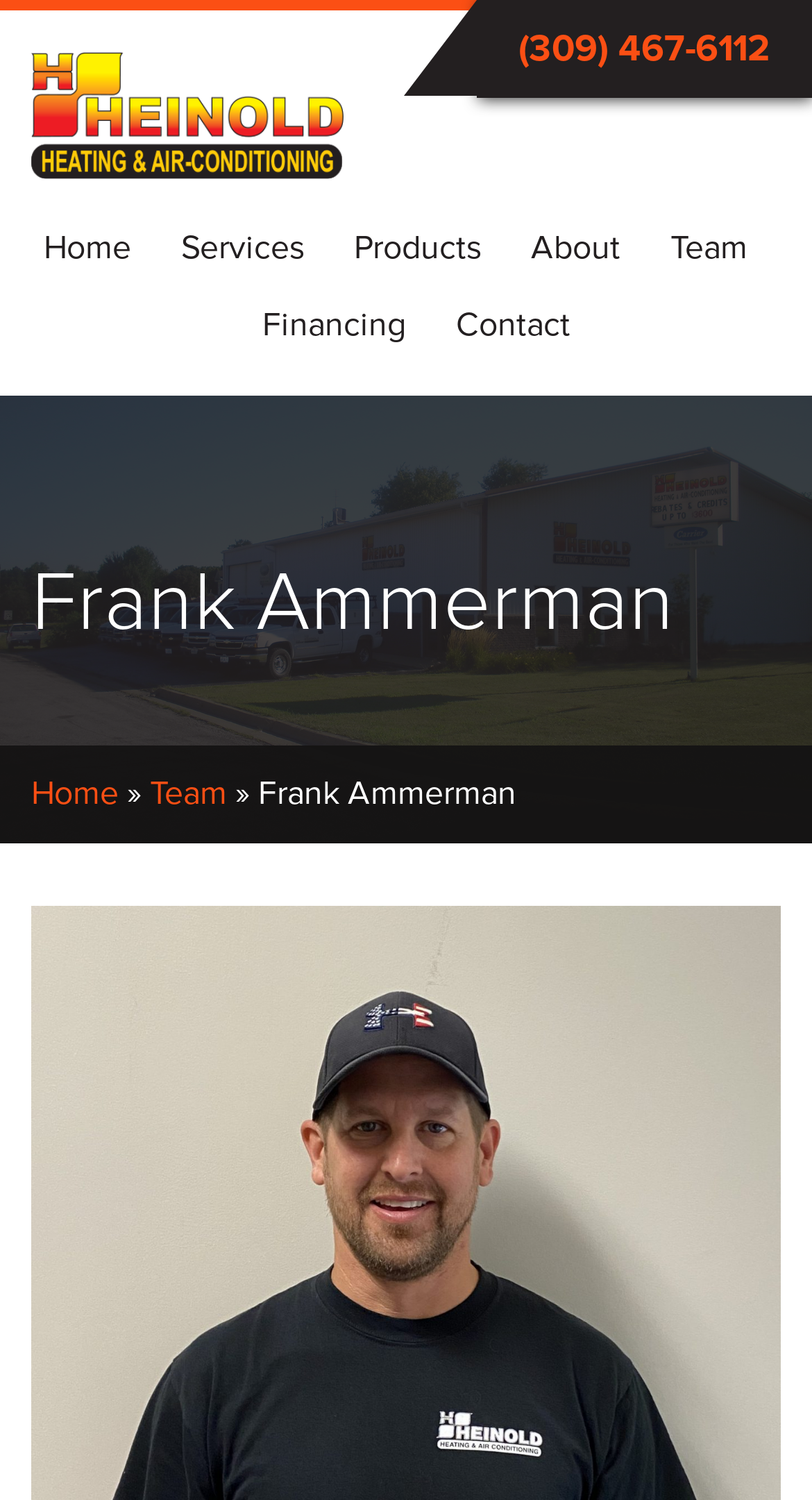Using the provided element description: "Thier Ville", identify the bounding box coordinates. The coordinates should be four floats between 0 and 1 in the order [left, top, right, bottom].

None